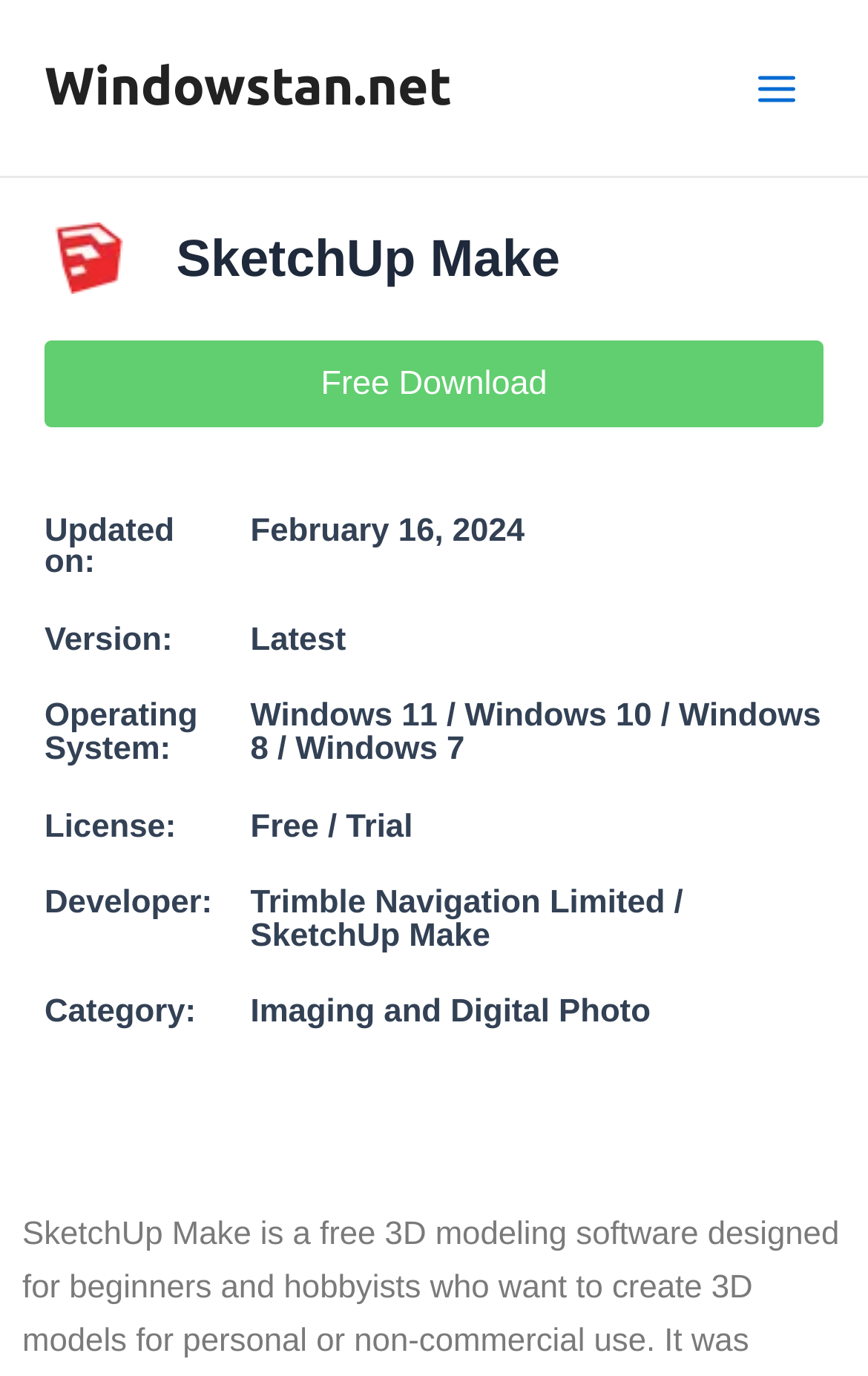Is the software free to download?
Using the information from the image, answer the question thoroughly.

I found the answer by looking at the link element 'Free Download' which is a prominent element on the webpage, indicating that the software can be downloaded for free. Additionally, the StaticText element 'License:' has a value 'Free / Trial' which also suggests that the software is free to download.